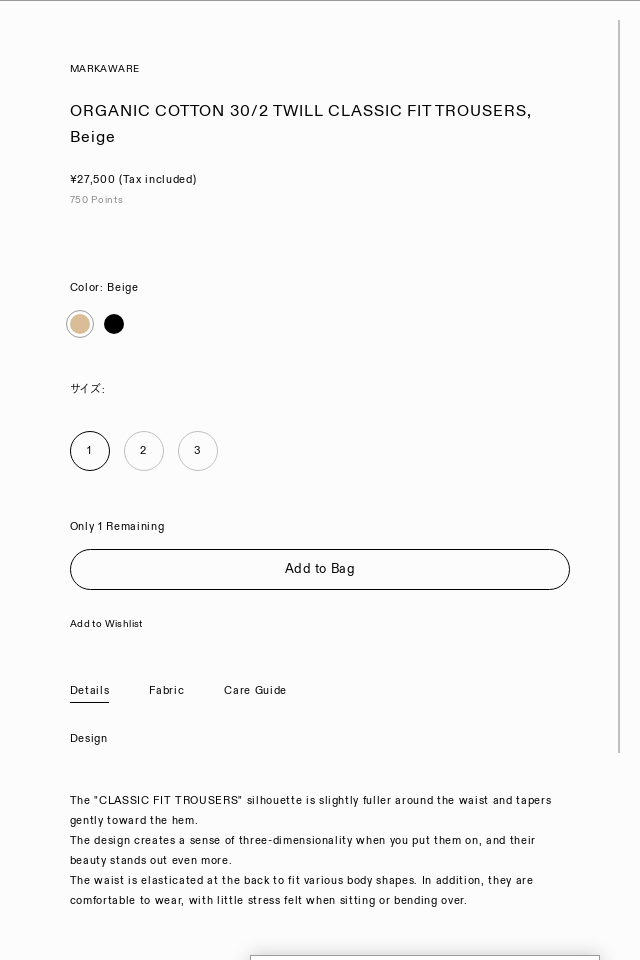Explain what the image portrays in a detailed manner.

The image showcases the "Organic Cotton 30/2 Twill Classic Fit Trousers" in a stylish beige color, presented by MARKAWARE. Priced at ¥27,500, this item is tax inclusive and also earns buyers 750 loyalty points. The trousers feature a relaxed silhouette that is fuller around the waist, tapering gently towards the hem, which offers a flattering fit and comfort. 

To choose the perfect size, options for 1, 2, and 3 are available, but be mindful that only one pair remains in stock. The waist is designed with elastic at the back to accommodate various body shapes, ensuring comfort without compromising style. Additional information can be found under the "Details," "Fabric," and "Care Guide" sections, inviting potential customers to explore more about the product's design and materials. This image not only highlights the trousers but also emphasizes their versatility and practicality as a staple piece in any wardrobe.